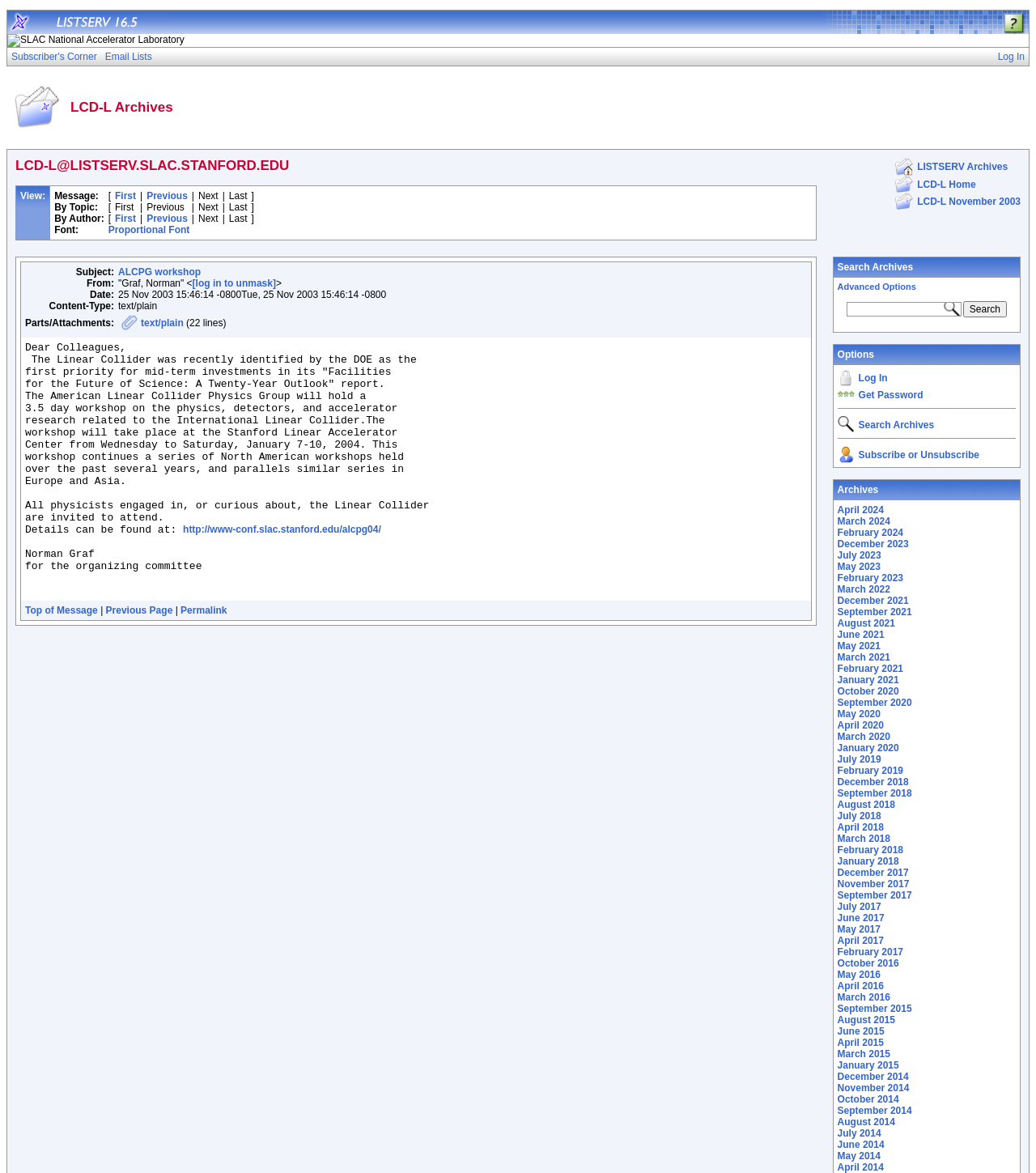Locate the bounding box coordinates of the element to click to perform the following action: 'View LCD-L Archives'. The coordinates should be given as four float values between 0 and 1, in the form of [left, top, right, bottom].

[0.068, 0.085, 0.99, 0.099]